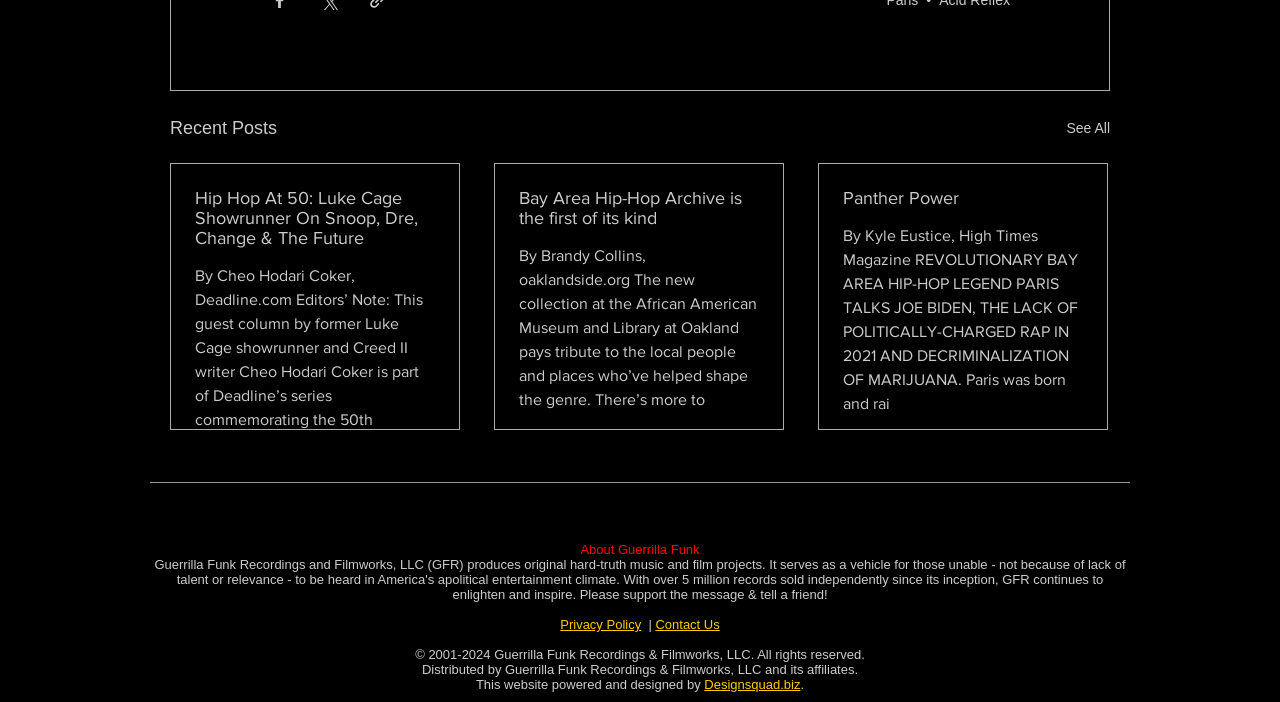Specify the bounding box coordinates of the area to click in order to follow the given instruction: "Follow Guerrilla Funk on Instagram."

[0.378, 0.704, 0.403, 0.749]